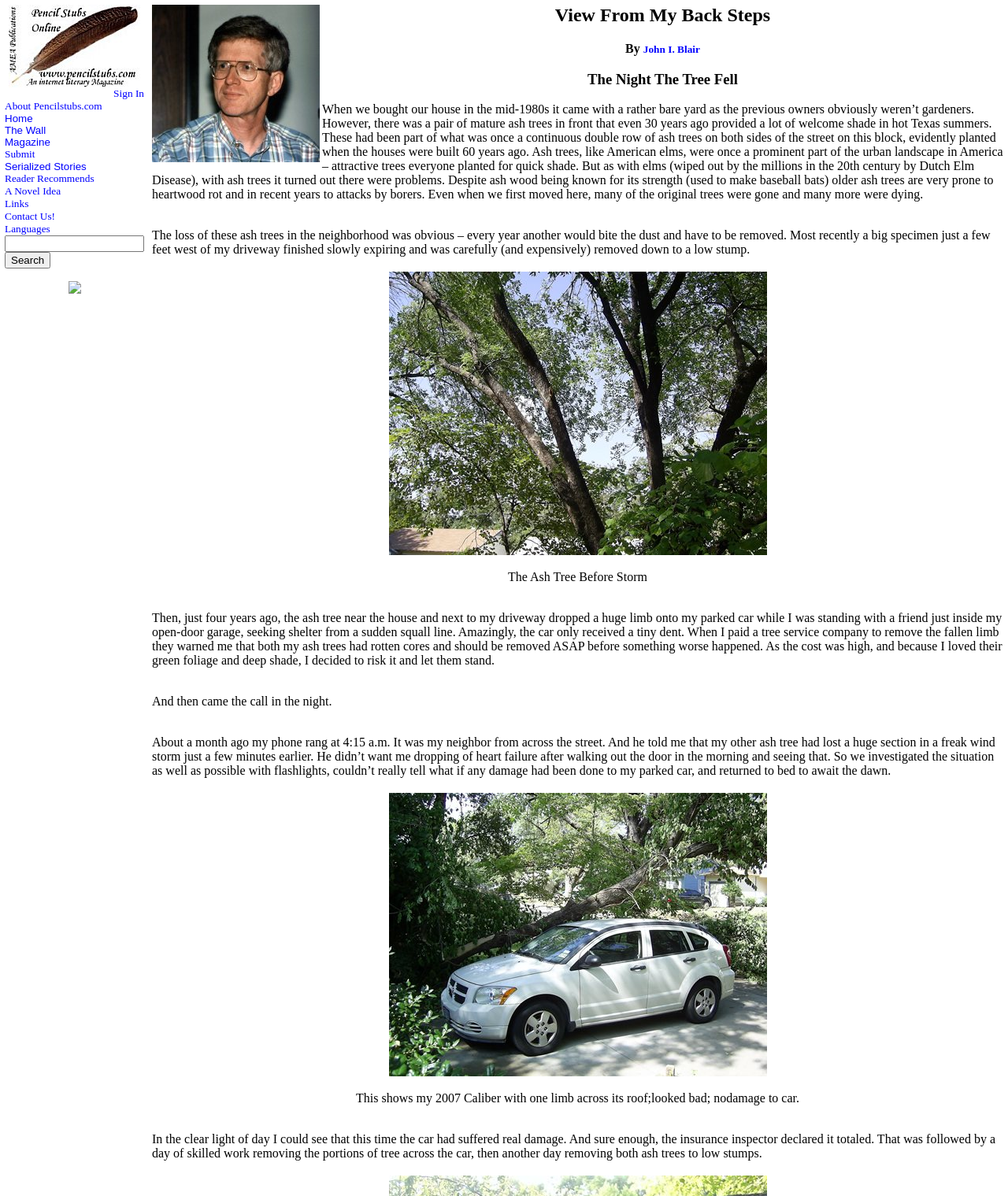Given the description ".cls-1{fill:#8eb88a;}.cls-2{fill:#fff;}", determine the bounding box of the corresponding UI element.

None